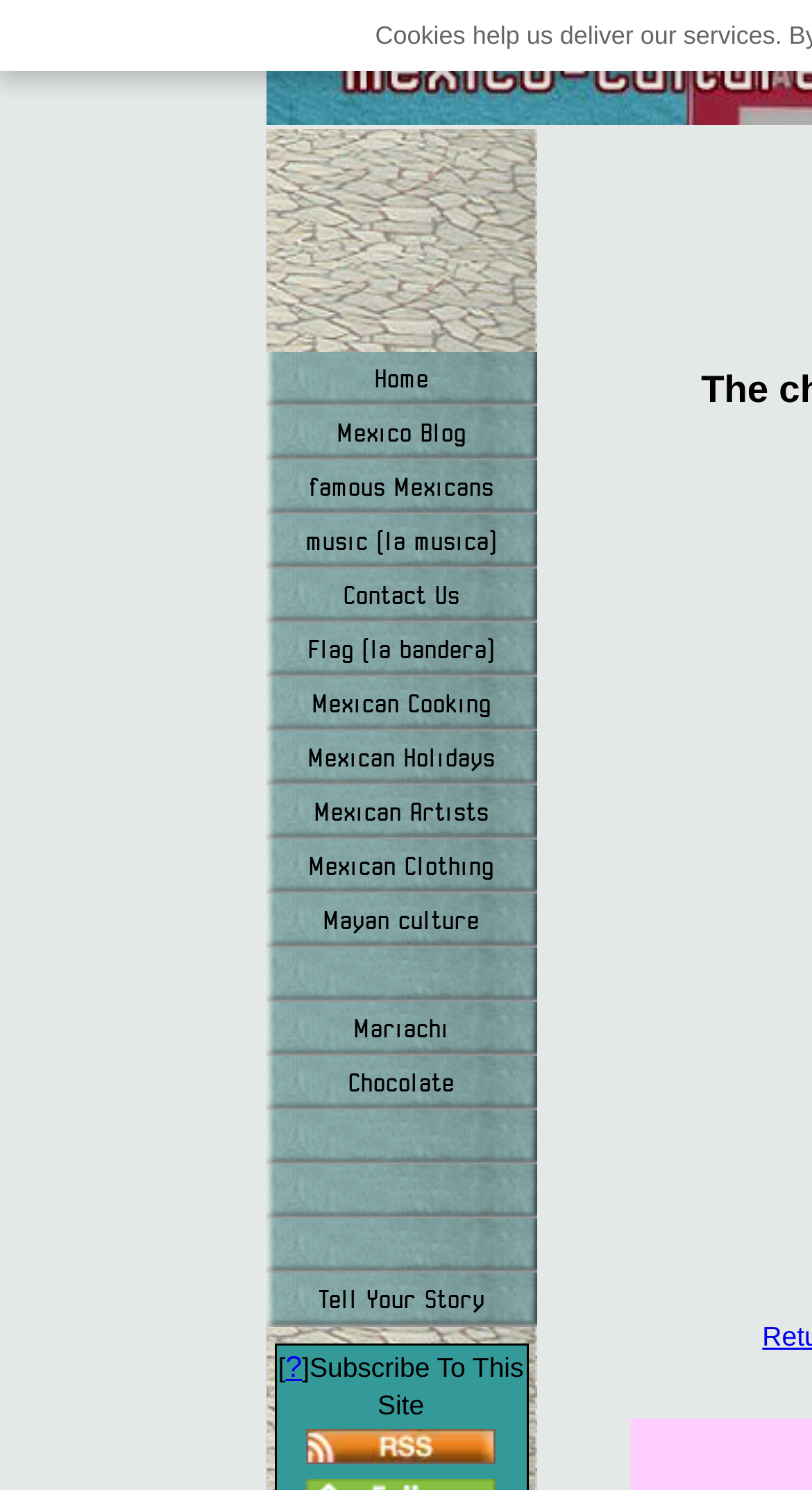Is there a link to a page about Mexican food?
Please provide a comprehensive and detailed answer to the question.

I find a link labeled 'Mexican Cooking' in the navigation menu, which suggests that there is a page about Mexican food.